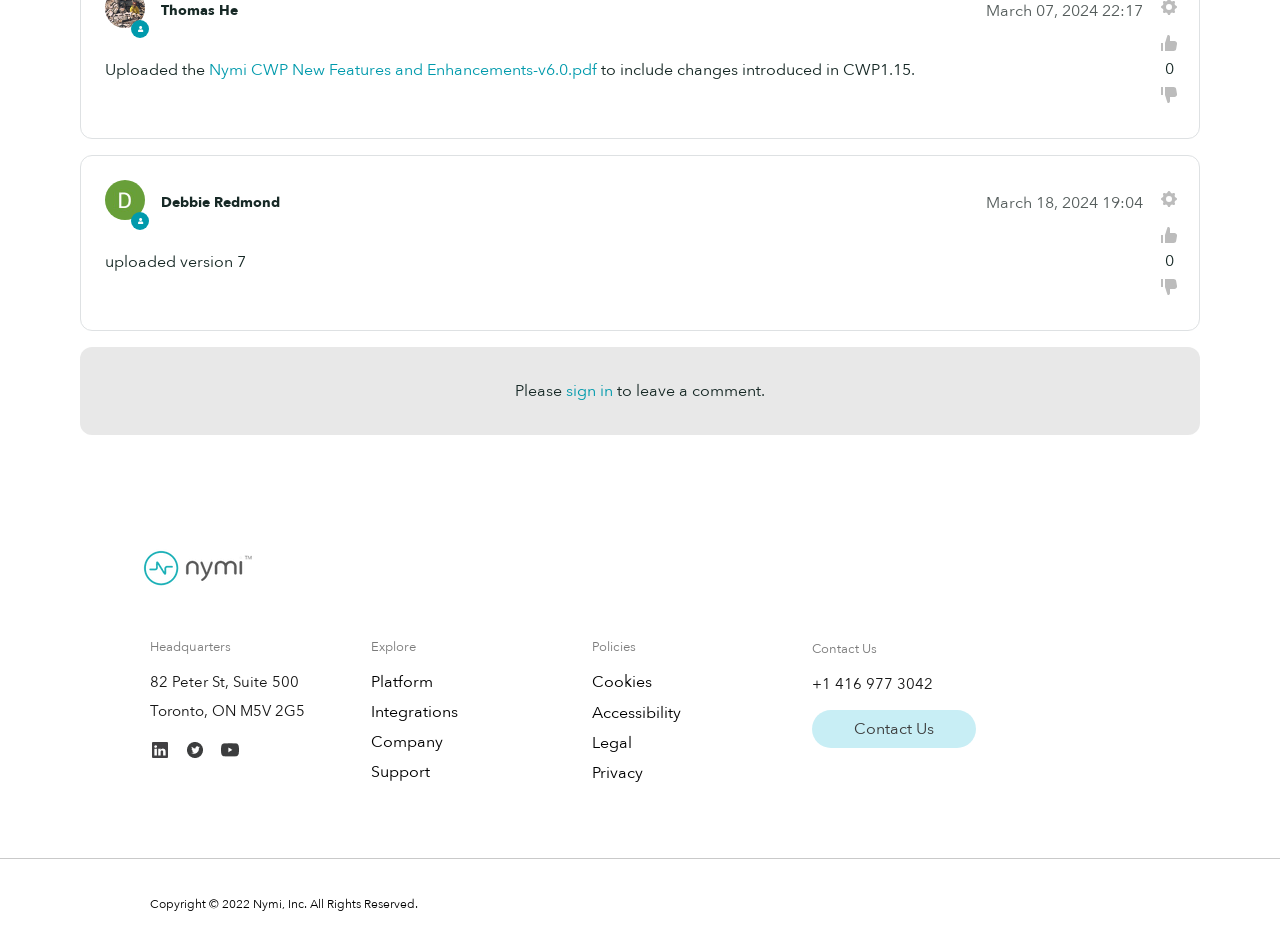Determine the bounding box coordinates of the section to be clicked to follow the instruction: "Sign in". The coordinates should be given as four float numbers between 0 and 1, formatted as [left, top, right, bottom].

[0.442, 0.4, 0.479, 0.423]